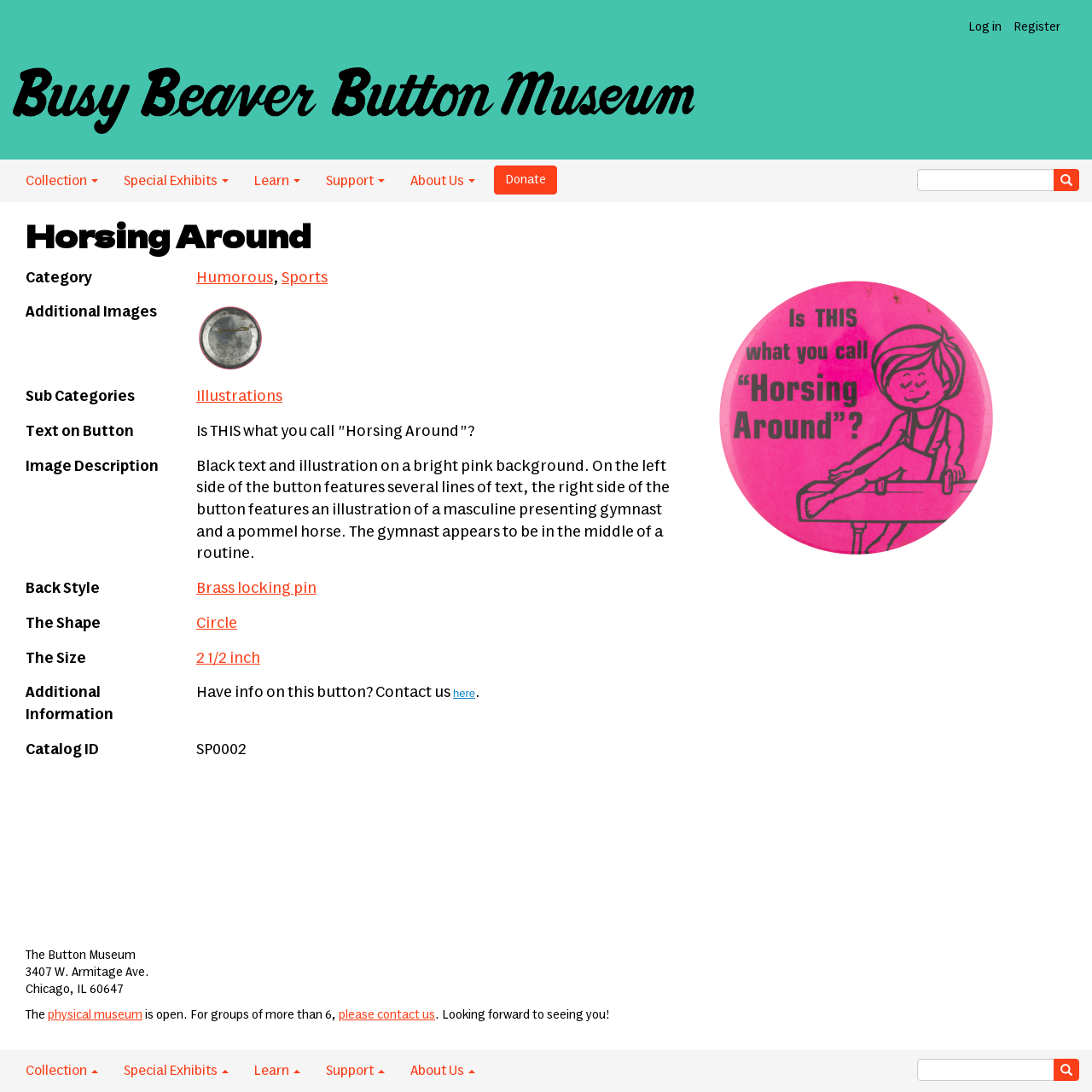Answer the question briefly using a single word or phrase: 
What is the name of the museum?

The Button Museum